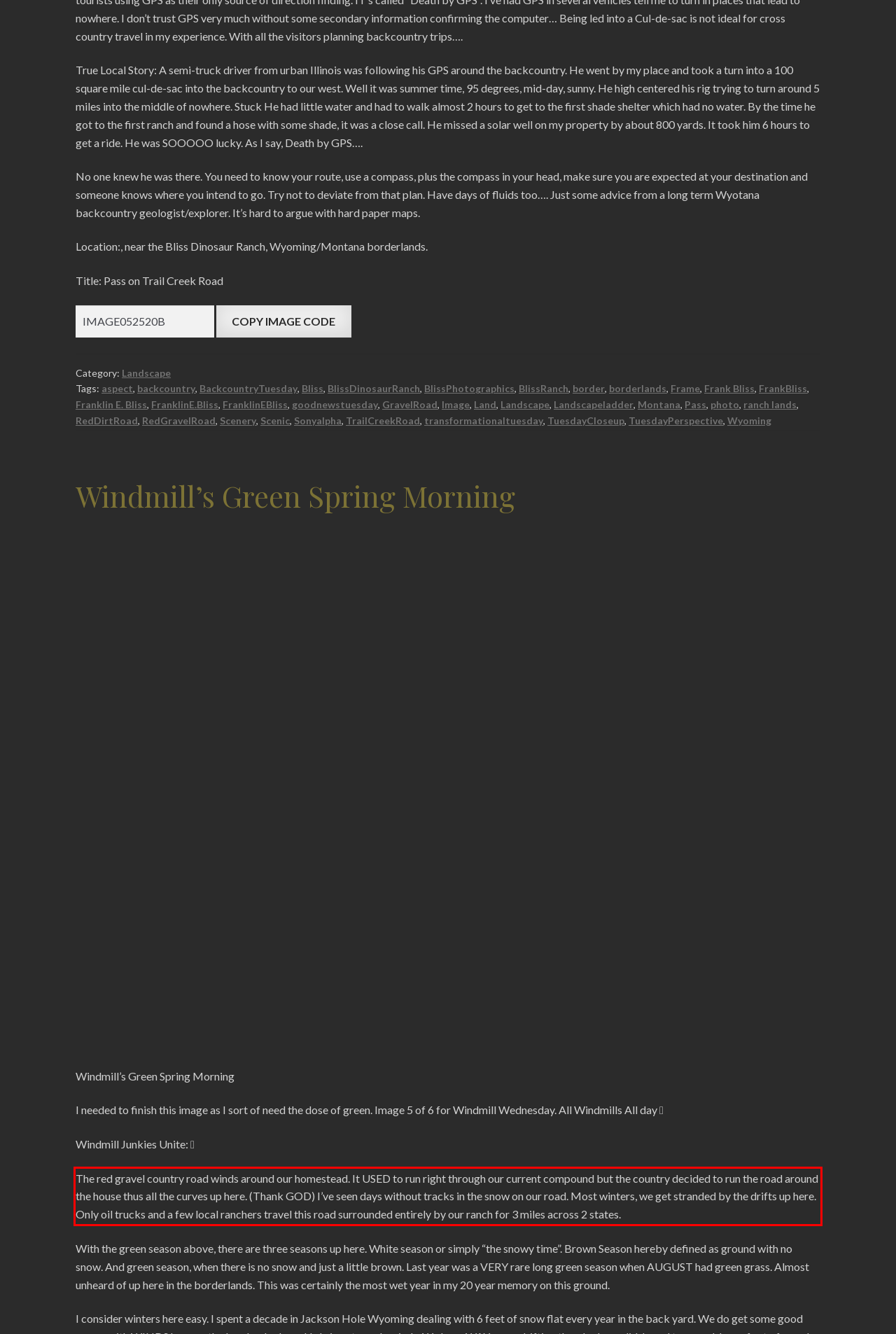There is a screenshot of a webpage with a red bounding box around a UI element. Please use OCR to extract the text within the red bounding box.

The red gravel country road winds around our homestead. It USED to run right through our current compound but the country decided to run the road around the house thus all the curves up here. (Thank GOD) I’ve seen days without tracks in the snow on our road. Most winters, we get stranded by the drifts up here. Only oil trucks and a few local ranchers travel this road surrounded entirely by our ranch for 3 miles across 2 states.